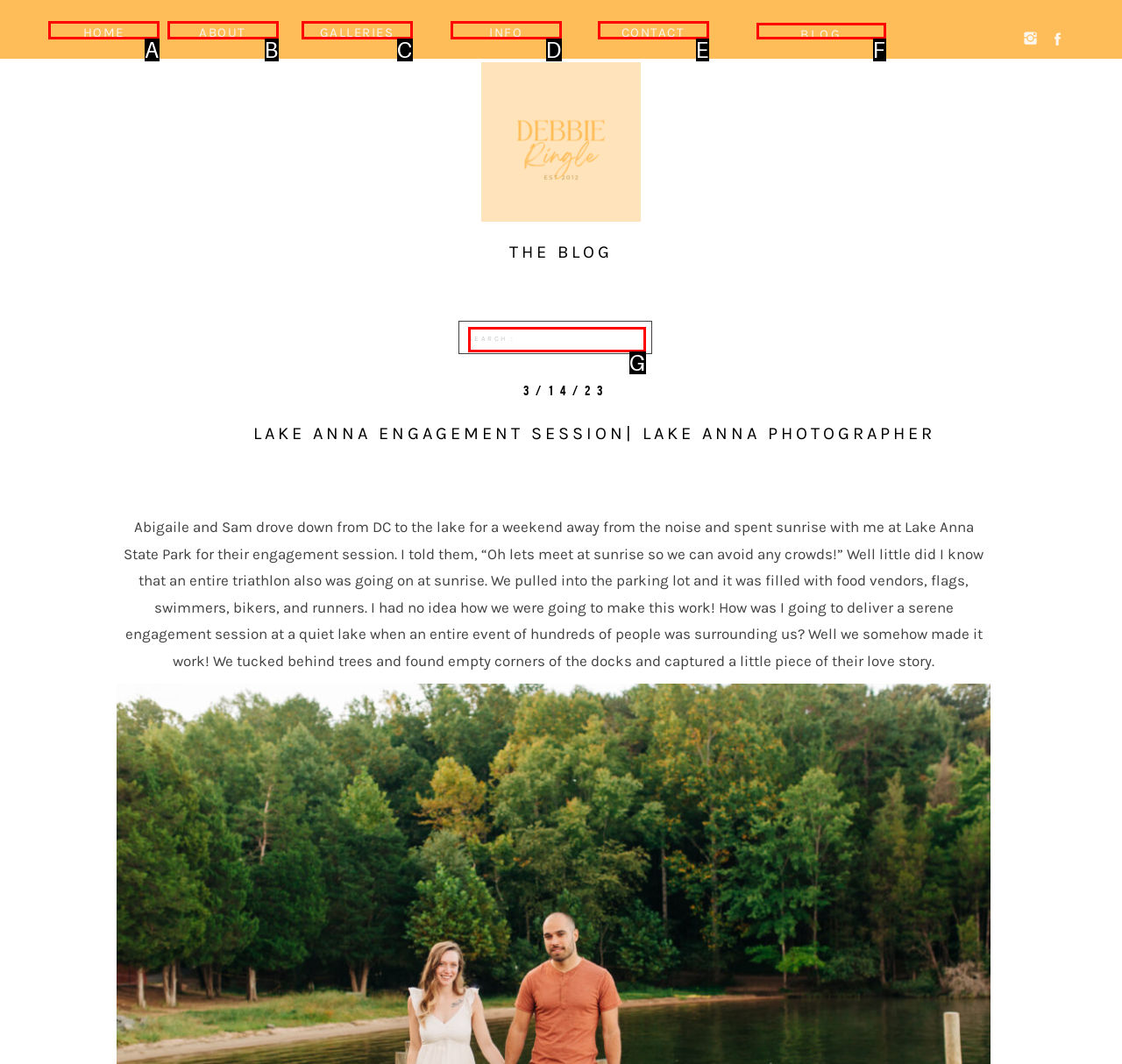Find the UI element described as: info
Reply with the letter of the appropriate option.

D